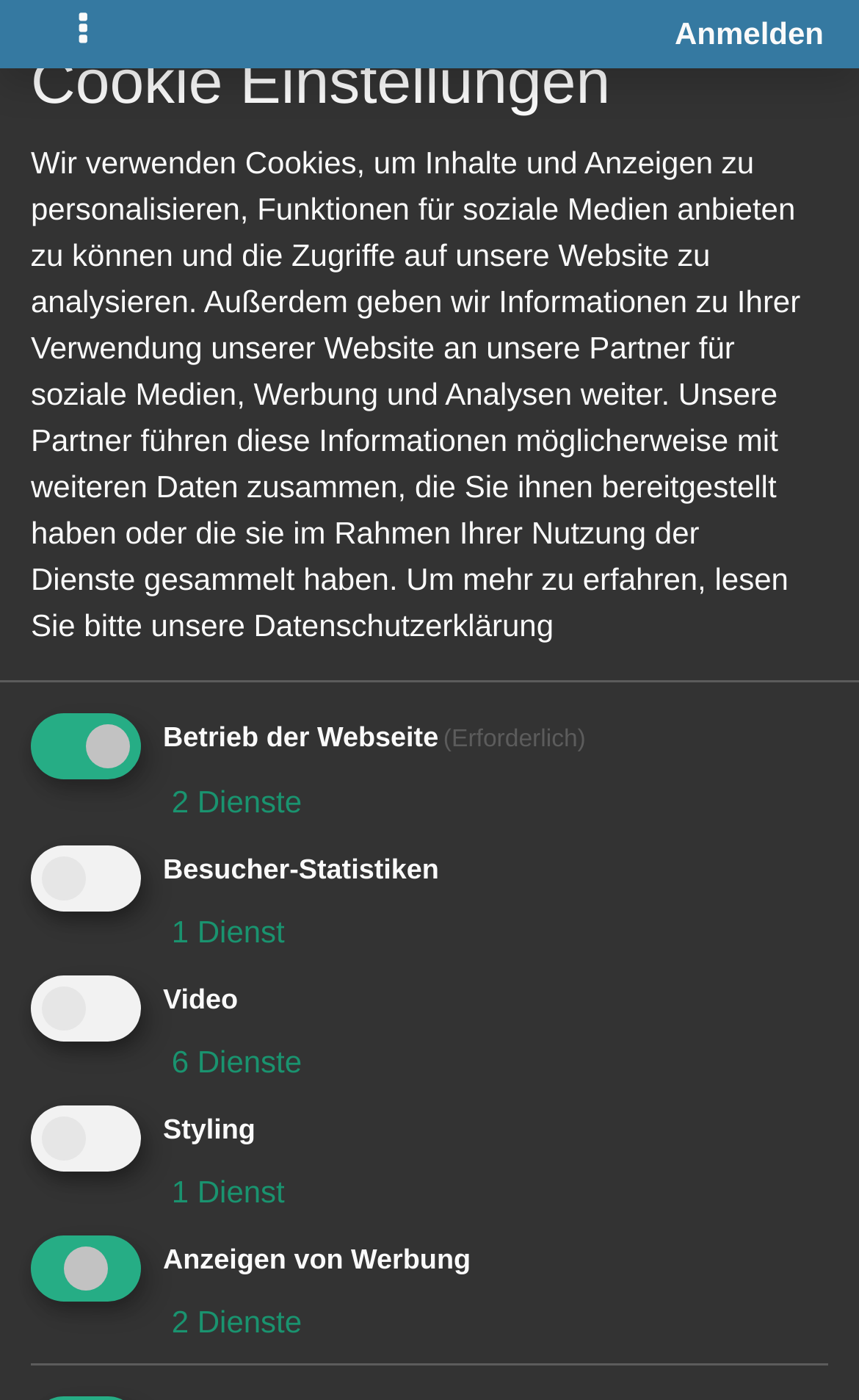Extract the bounding box of the UI element described as: "parent_node: Besucher-Statistiken aria-describedby="purpose-item-analytics-description"".

[0.036, 0.604, 0.164, 0.651]